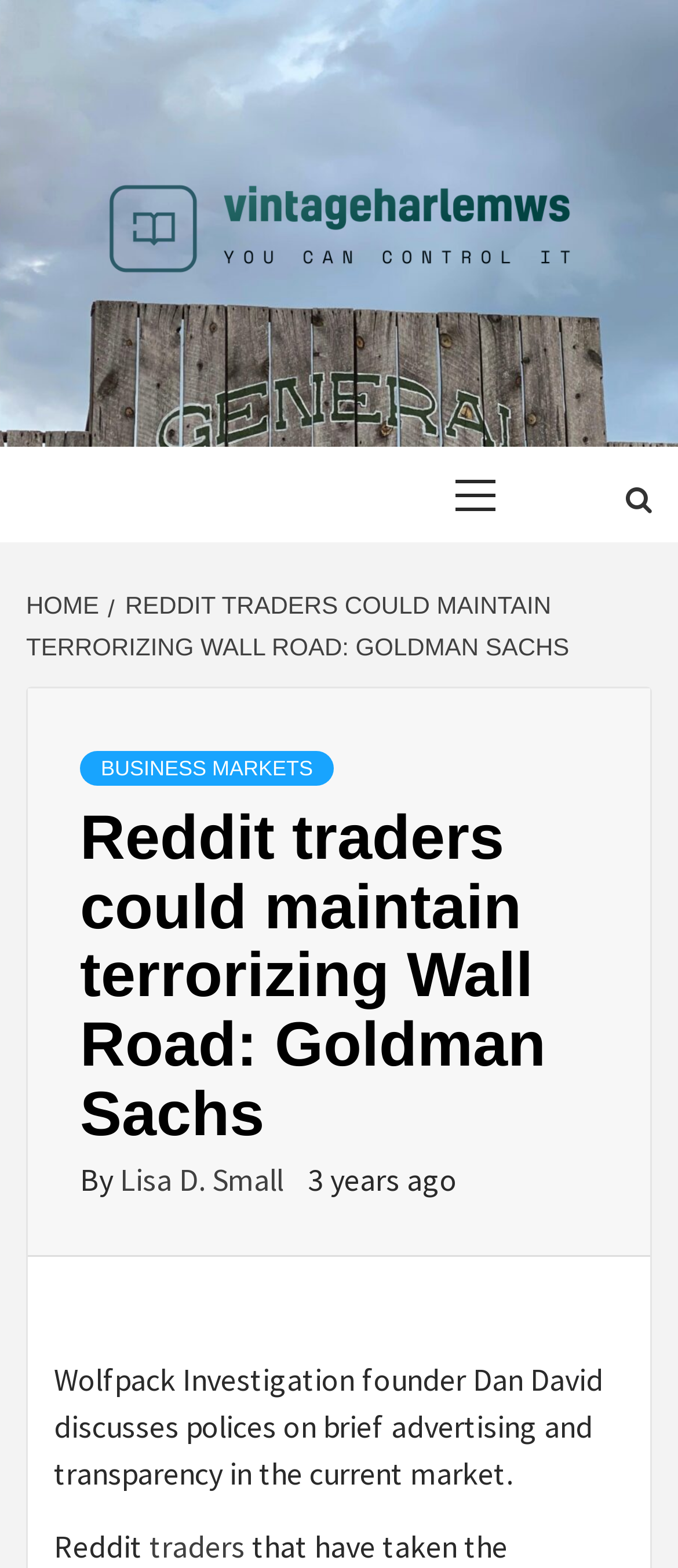Provide a brief response to the question below using one word or phrase:
Who wrote the article?

Lisa D. Small